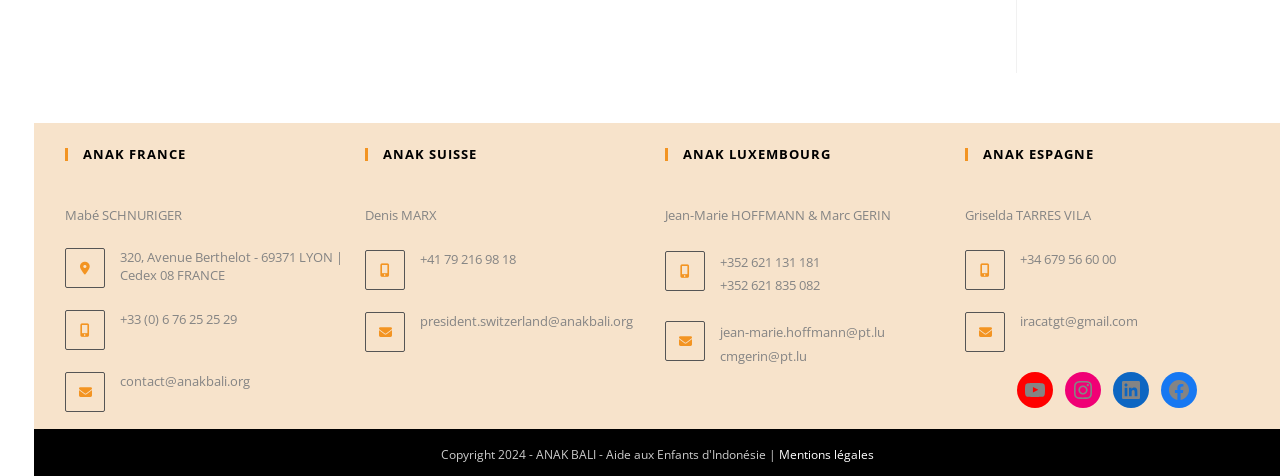Give a one-word or one-phrase response to the question: 
What is the phone number of ANAK LUXEMBOURG?

+352 621 131 181